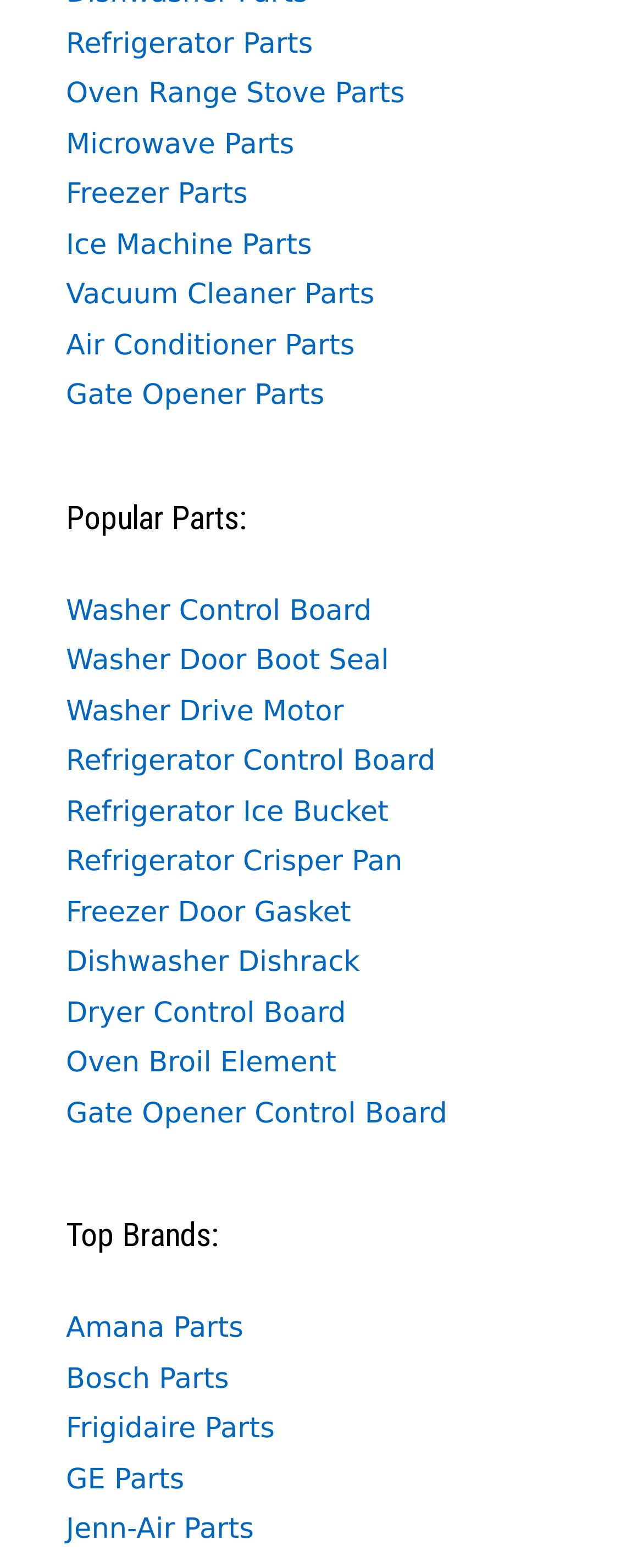Identify the bounding box coordinates for the region to click in order to carry out this instruction: "Click on Refrigerator Parts". Provide the coordinates using four float numbers between 0 and 1, formatted as [left, top, right, bottom].

[0.103, 0.017, 0.487, 0.038]